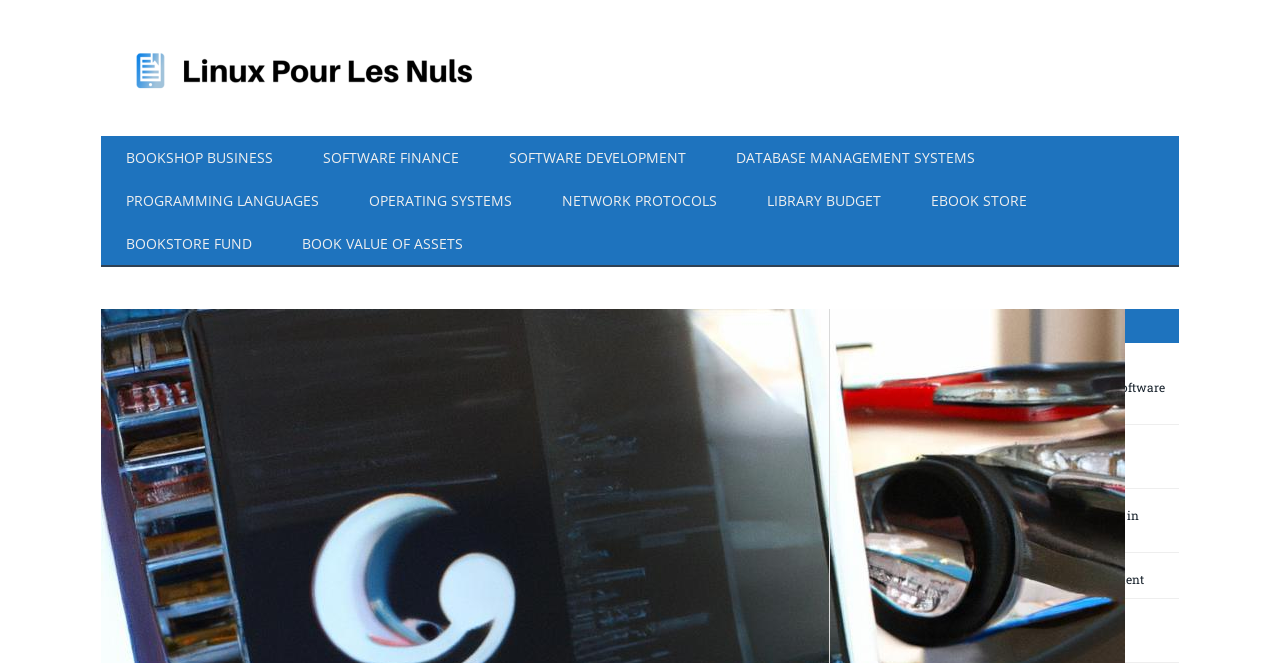Show the bounding box coordinates of the region that should be clicked to follow the instruction: "Check out EBOOK STORE."

[0.708, 0.27, 0.822, 0.338]